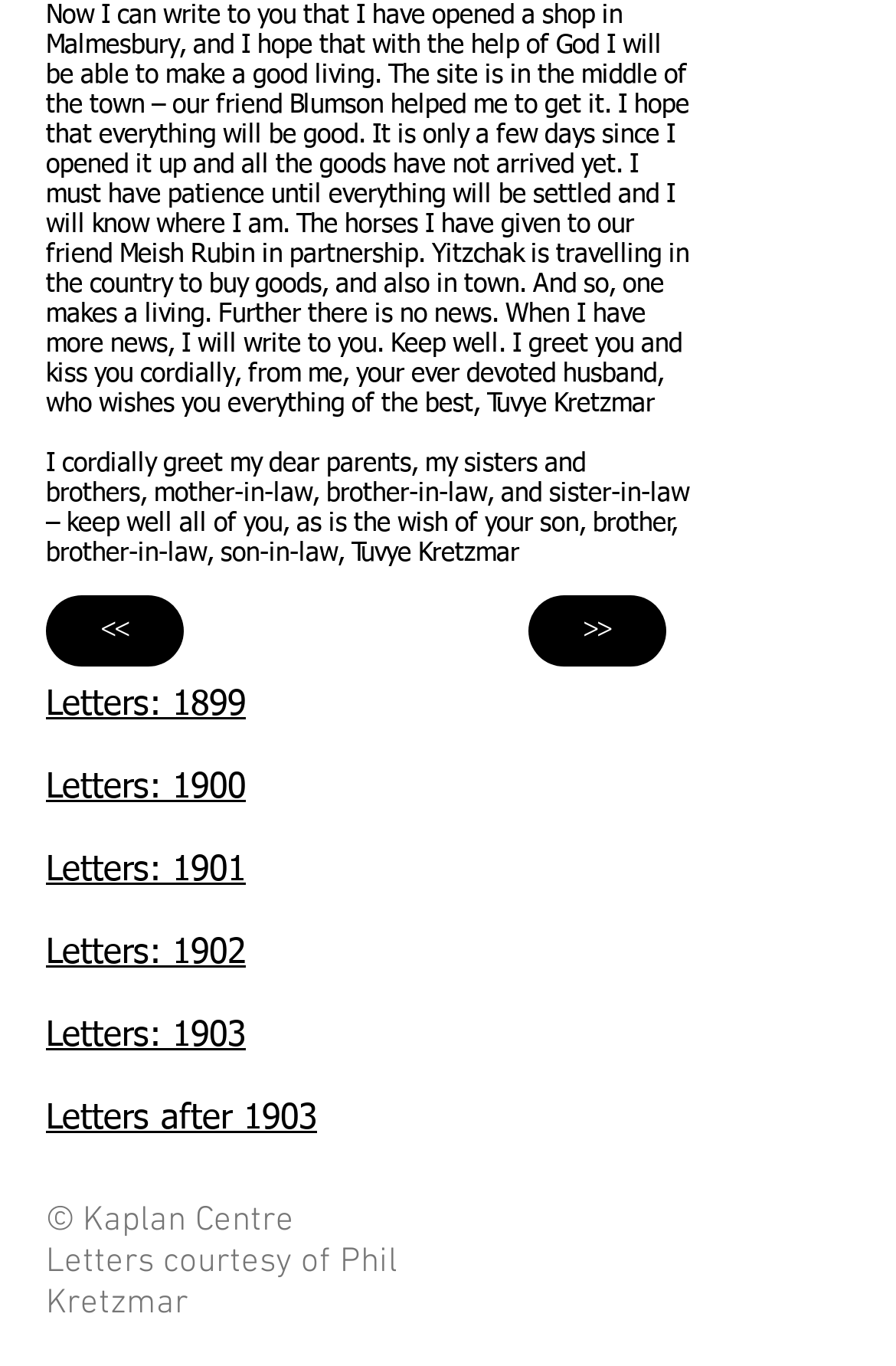Predict the bounding box for the UI component with the following description: "Letters: 1902".

[0.051, 0.685, 0.274, 0.71]